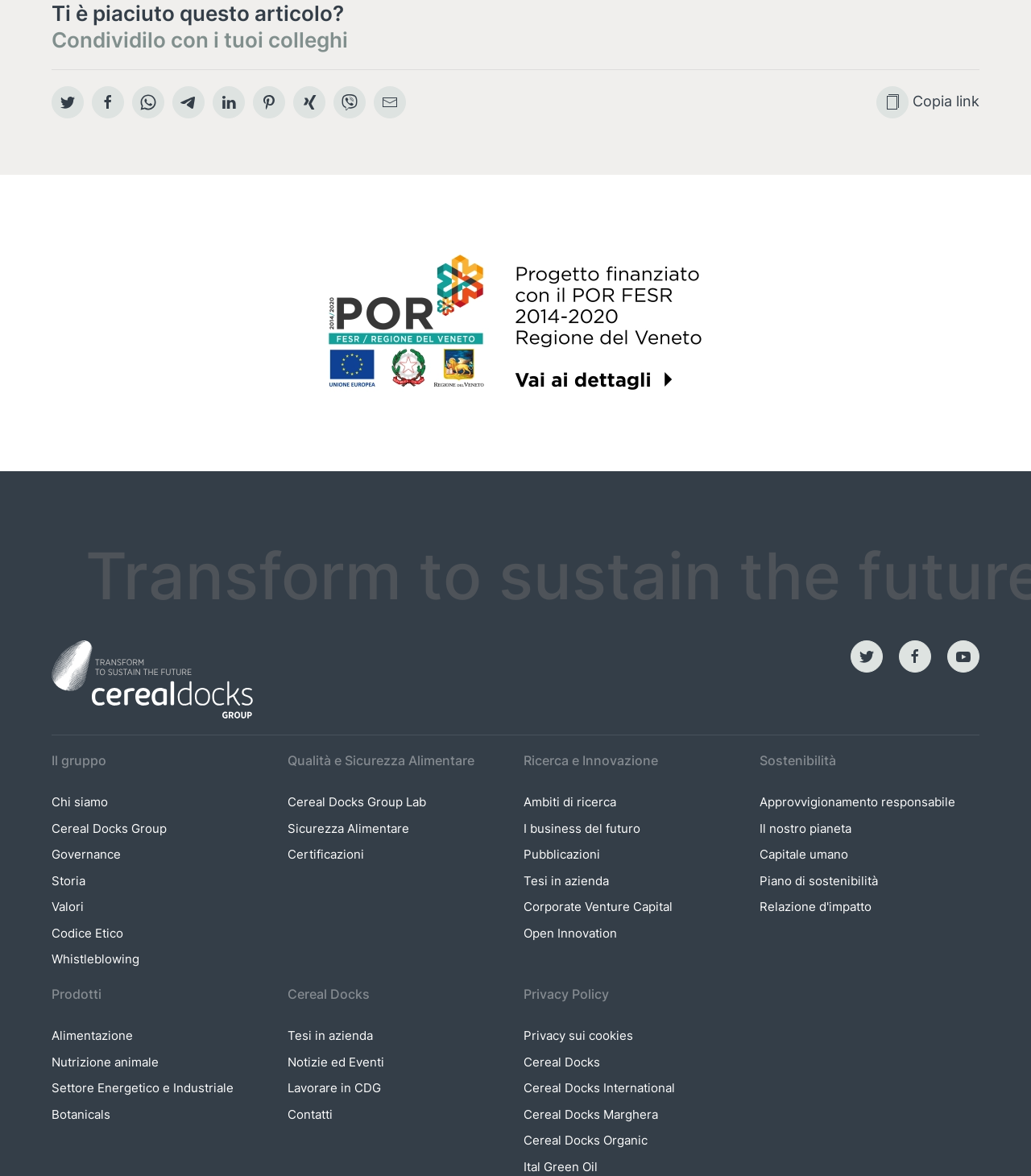Please find the bounding box coordinates of the clickable region needed to complete the following instruction: "Check the corporate venture capital". The bounding box coordinates must consist of four float numbers between 0 and 1, i.e., [left, top, right, bottom].

[0.508, 0.765, 0.652, 0.778]